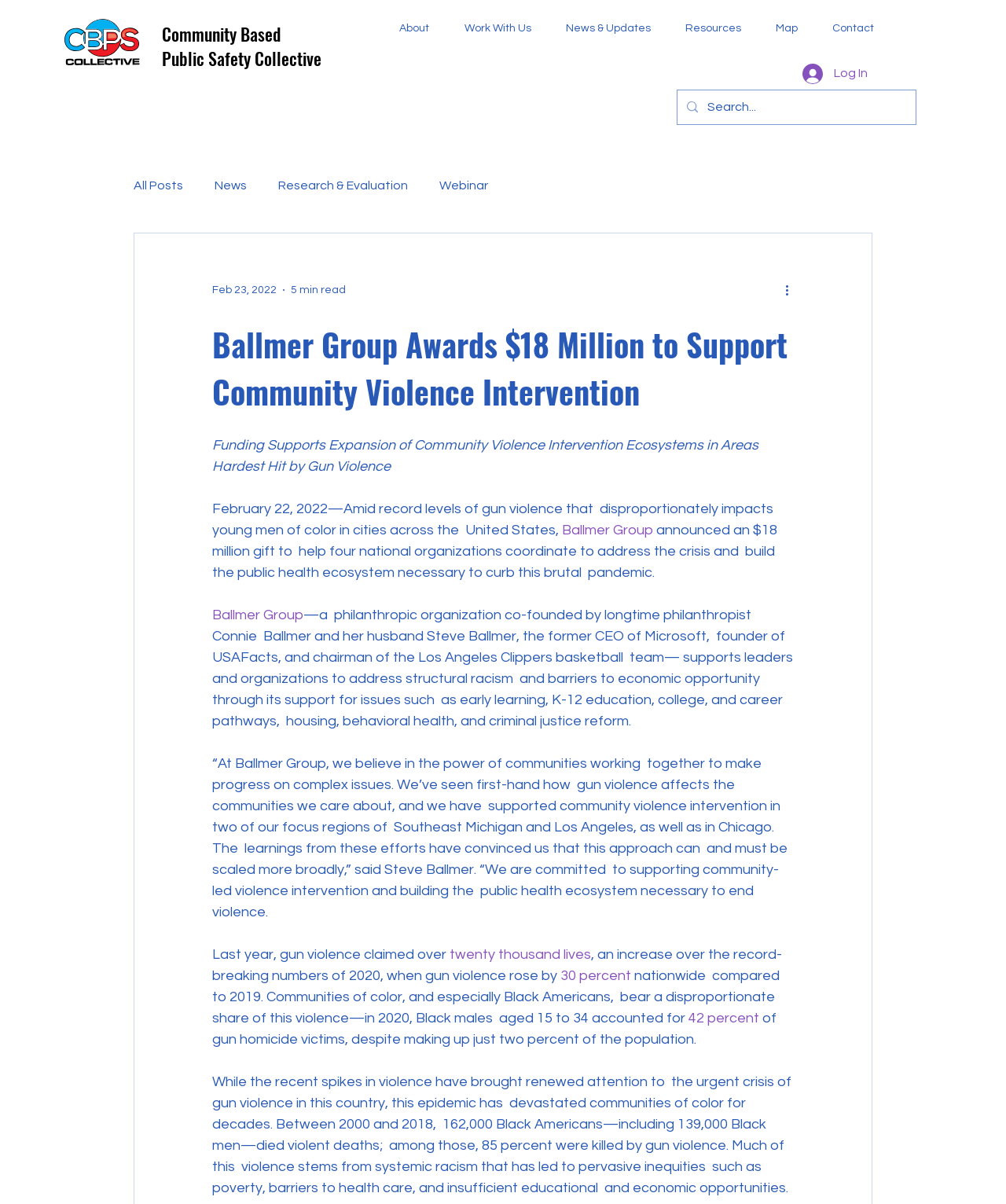What is the focus of the Ballmer Group's support?
Can you provide a detailed and comprehensive answer to the question?

The answer can be found in the main article section, where it is mentioned that 'Ballmer Group... supports leaders and organizations to address structural racism and barriers to economic opportunity through its support for issues such as early learning, K-12 education, college, and career pathways, housing, behavioral health, and criminal justice reform.' This indicates that the focus of the Ballmer Group's support is on structural racism and barriers to economic opportunity.